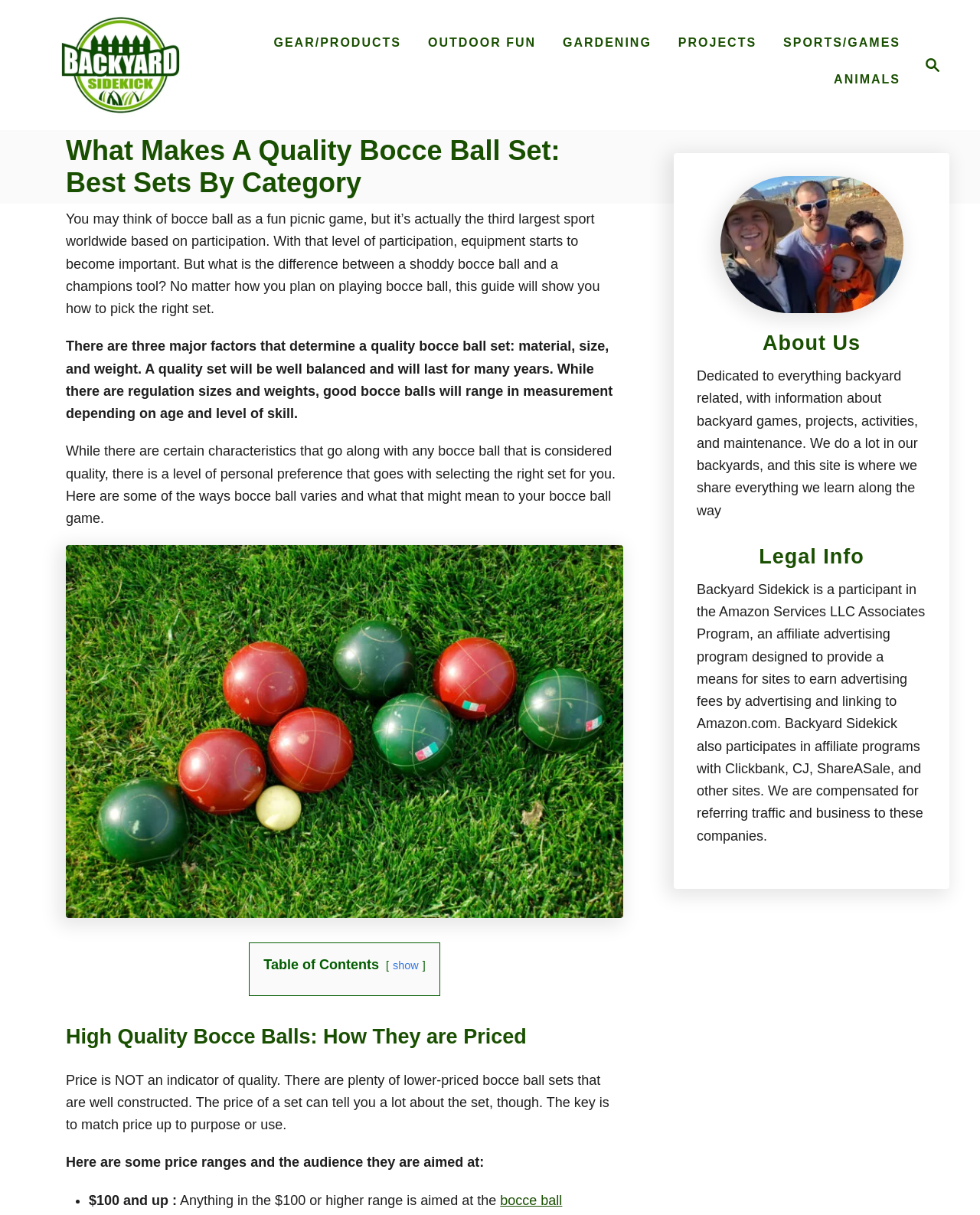Find the bounding box coordinates for the area you need to click to carry out the instruction: "Show table of contents". The coordinates should be four float numbers between 0 and 1, indicated as [left, top, right, bottom].

[0.401, 0.79, 0.427, 0.8]